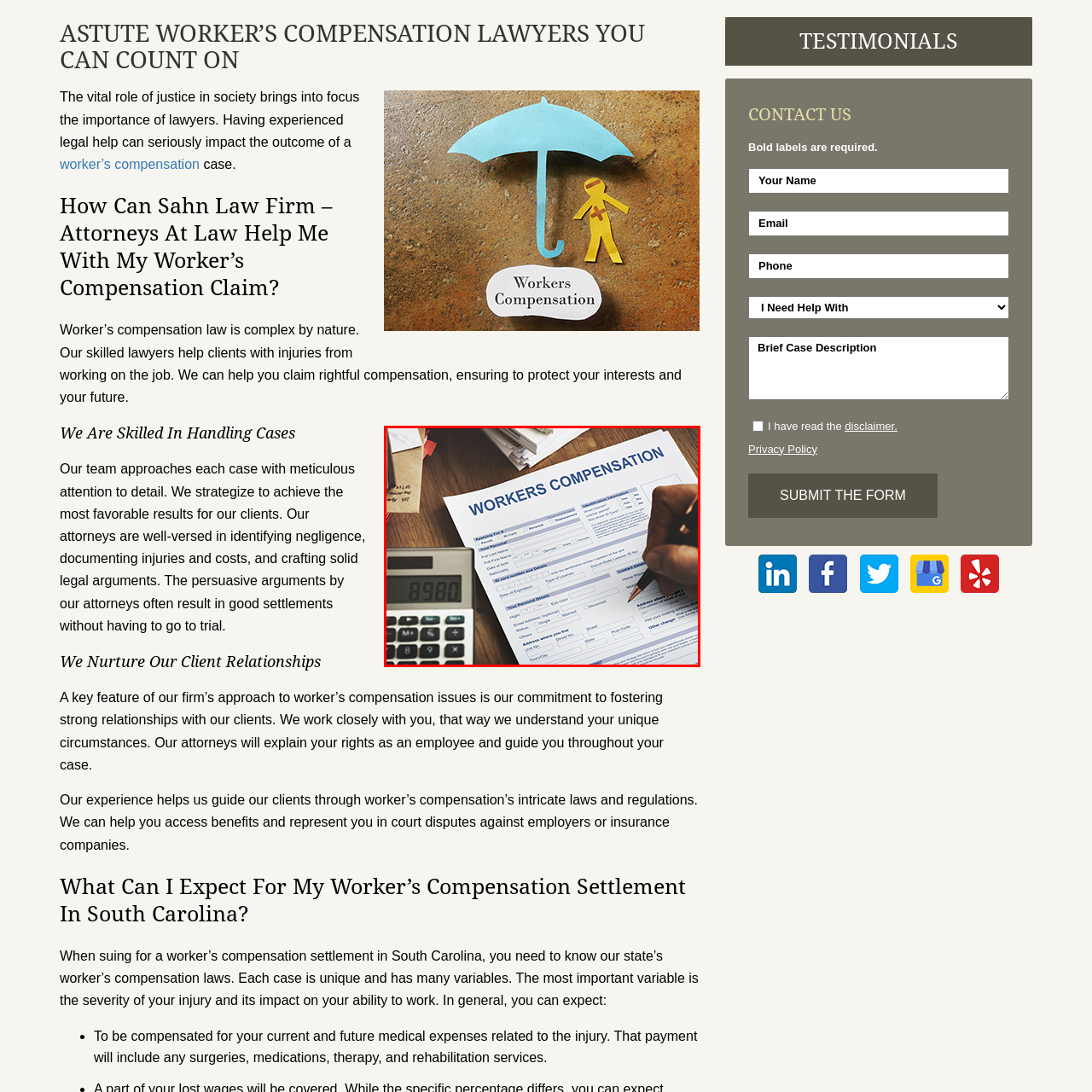Describe extensively the image that is situated inside the red border.

The image depicts a close-up view of a "Workers Compensation" form resting on a wooden desk. A hand, holding a pen, is poised to fill out the form, indicating active participation in the claims process. In the background, a calculator is visible, suggesting a focus on calculating potential compensation or related expenses. The setting appears to be conducive to a legal or financial discussion, ideally suited for individuals navigating the complexities of worker's compensation claims. This context aligns with the expertise offered by knowledgeable lawyers who assist clients in effectively handling such legal matters, ensuring their rights are protected throughout the process.